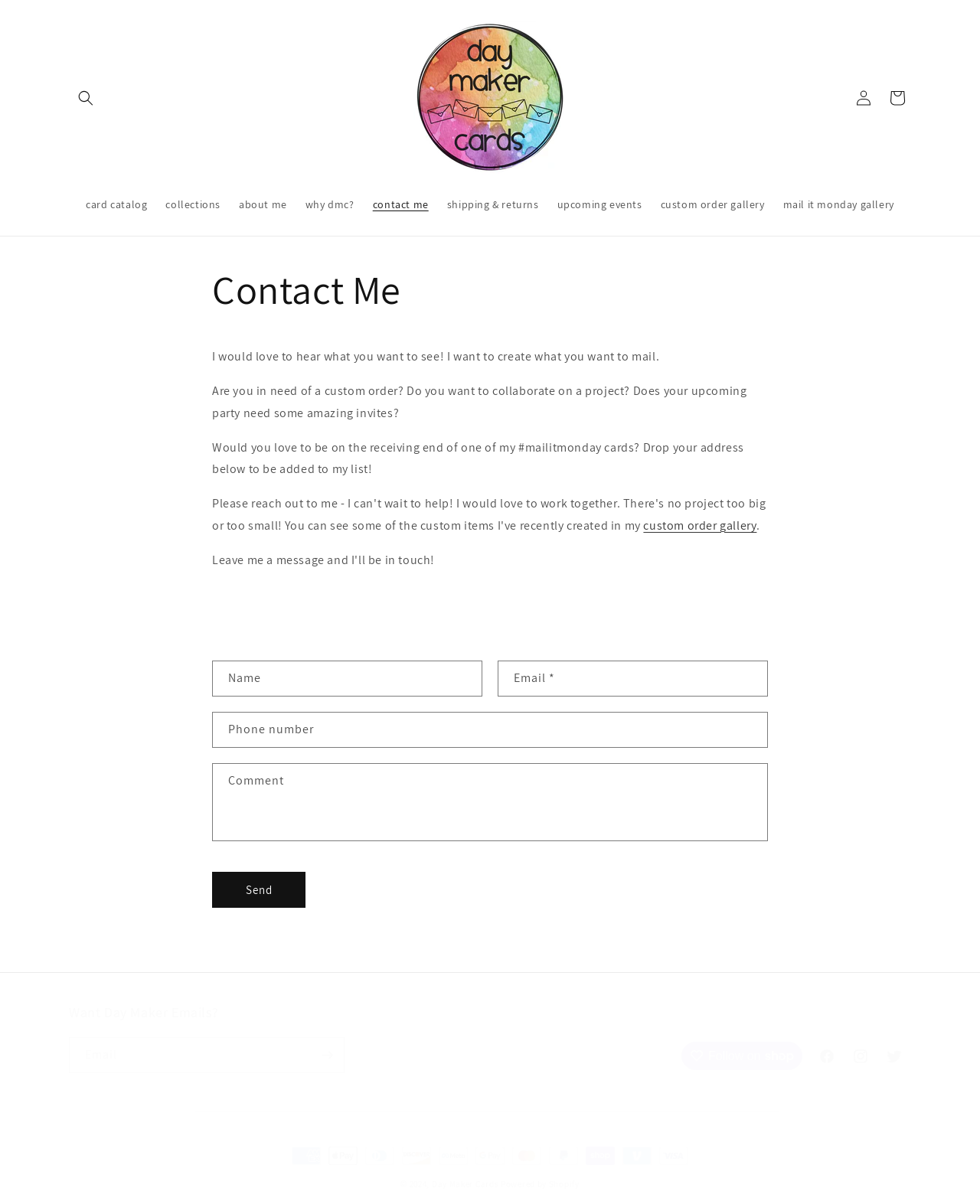Can you provide the bounding box coordinates for the element that should be clicked to implement the instruction: "Fill in the 'Name' field"?

[0.217, 0.55, 0.491, 0.578]